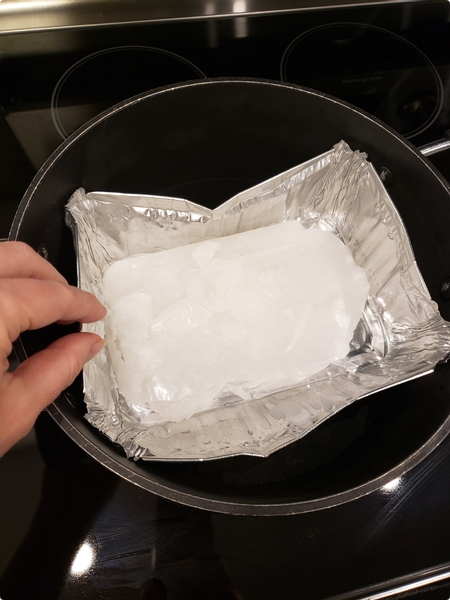What is the purpose of the setup?
Based on the screenshot, provide a one-word or short-phrase response.

Melting wax